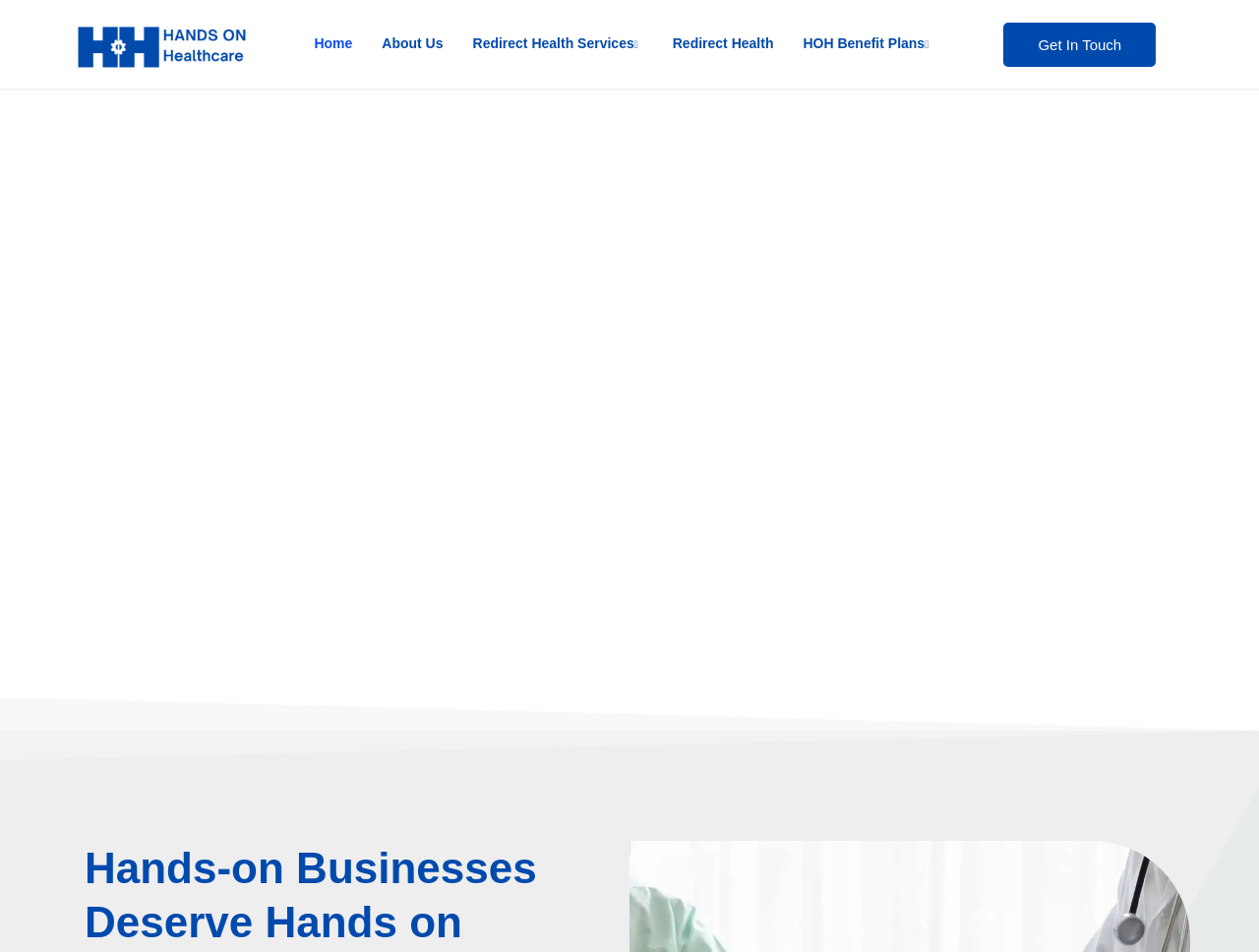Provide a one-word or brief phrase answer to the question:
What is the purpose of the 'Get In Touch' link?

Contact information